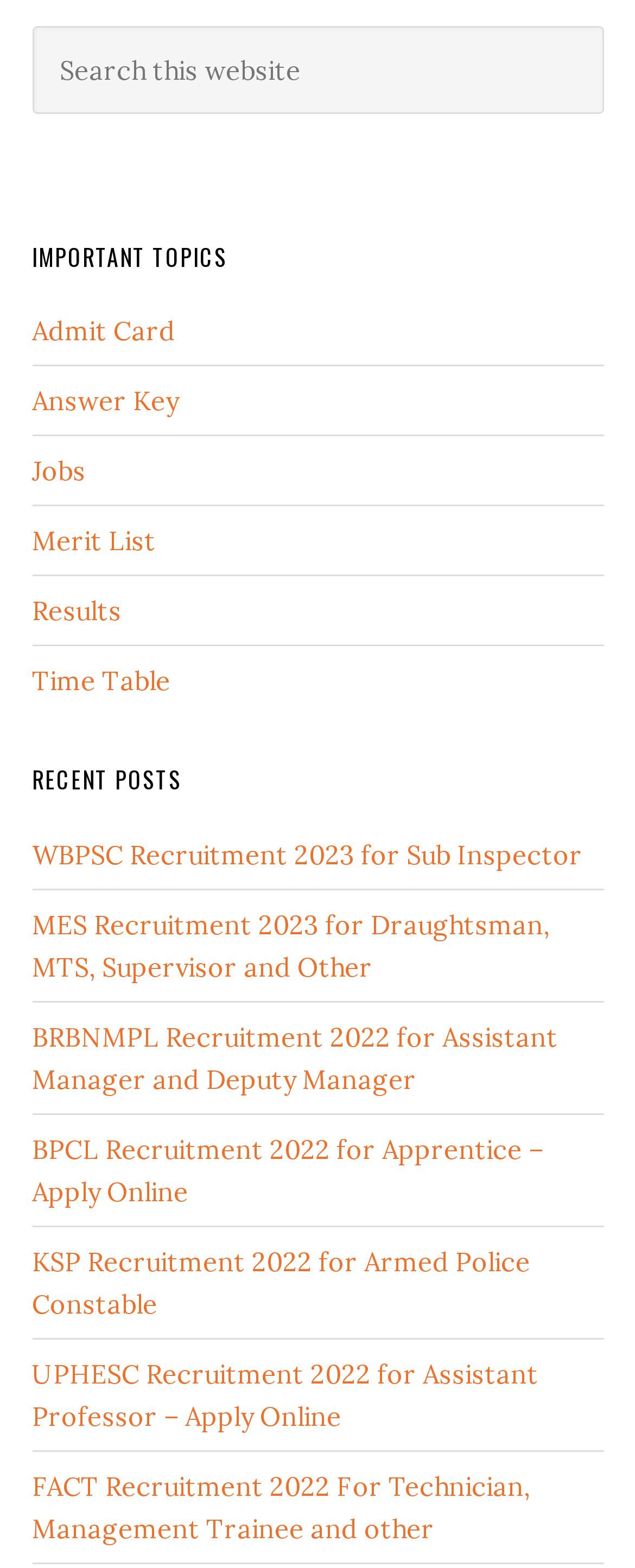Determine the bounding box coordinates for the UI element described. Format the coordinates as (top-left x, top-left y, bottom-right x, bottom-right y) and ensure all values are between 0 and 1. Element description: Jobs

[0.05, 0.29, 0.135, 0.311]